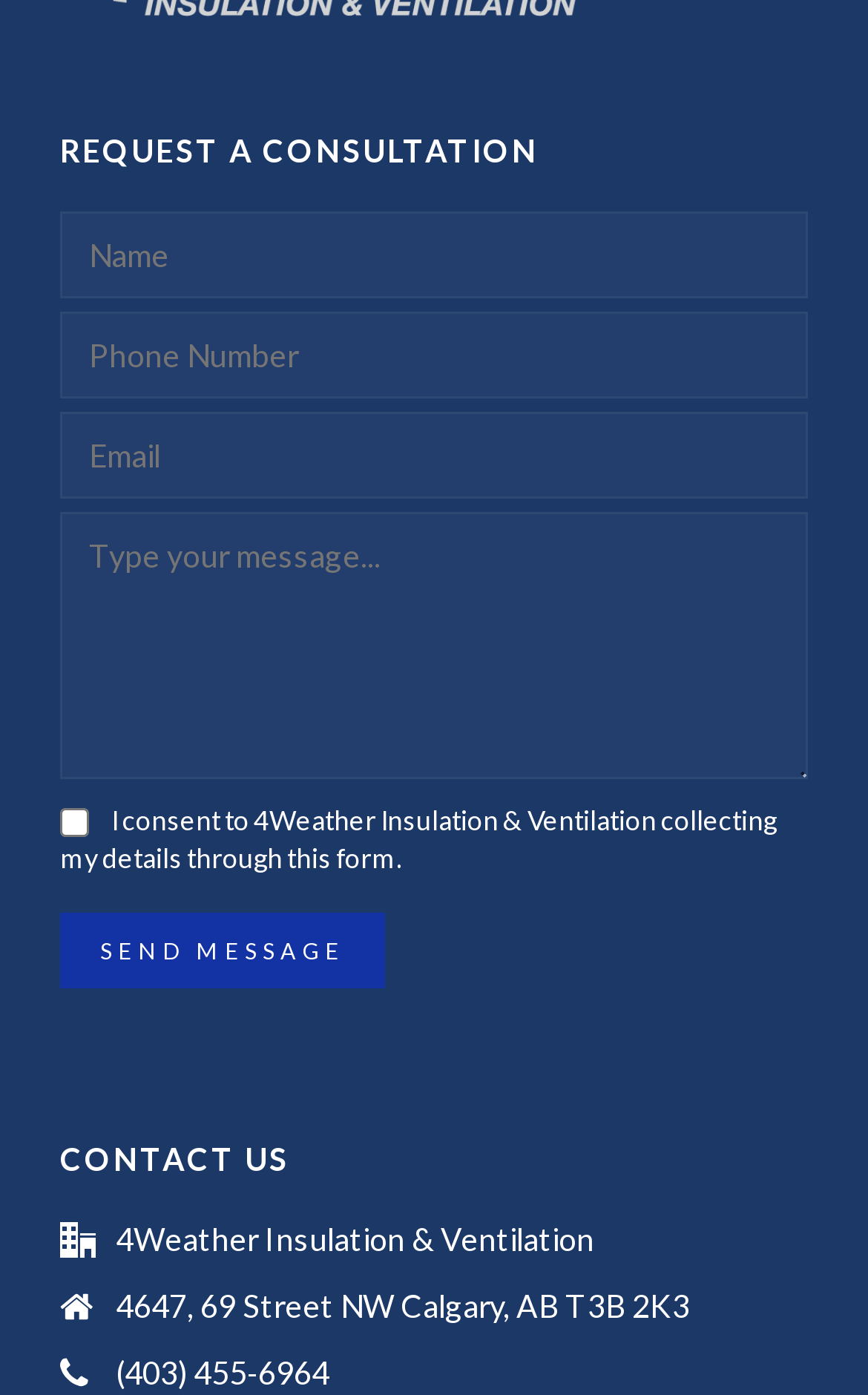Review the image closely and give a comprehensive answer to the question: How can you contact the company by phone?

The company's phone number is mentioned in the link '(403) 455-6964' located at the bottom of the webpage, which can be used to contact them by phone.